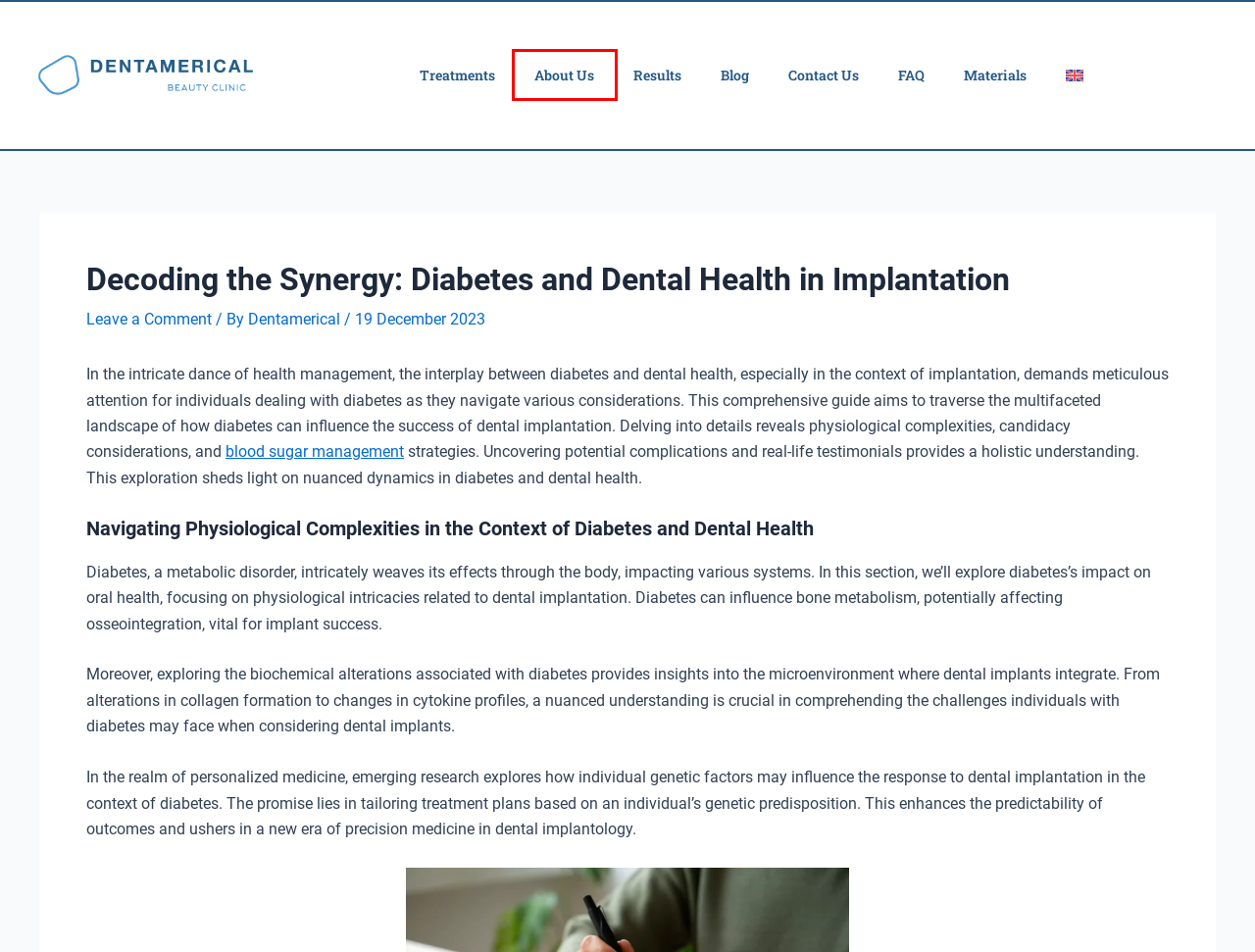You are given a screenshot of a webpage with a red rectangle bounding box around an element. Choose the best webpage description that matches the page after clicking the element in the bounding box. Here are the candidates:
A. About Our Dental Clinic - Dentamerical
B. Blog - Dentamerical
C. Manage Blood Sugar | Diabetes | CDC
D. Contact Us - Dentamerical
E. Privacy Policy - Dentamerical
F. Frequently Asked Questions - Dentamerical
G. Results - Dentamerical
H. Dentamerical, Author at Dentamerical

A